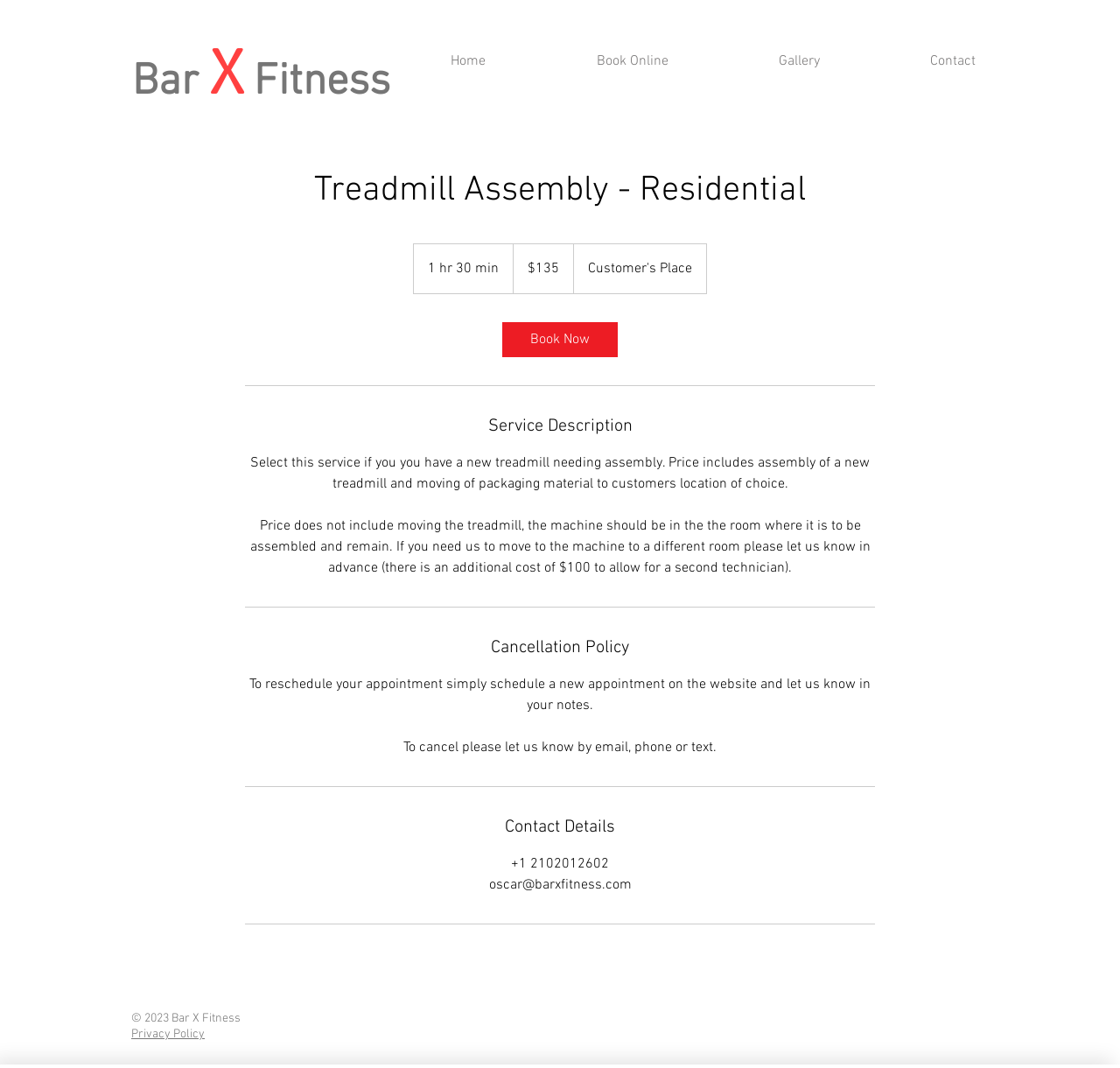Identify and provide the text of the main header on the webpage.

Treadmill Assembly - Residential